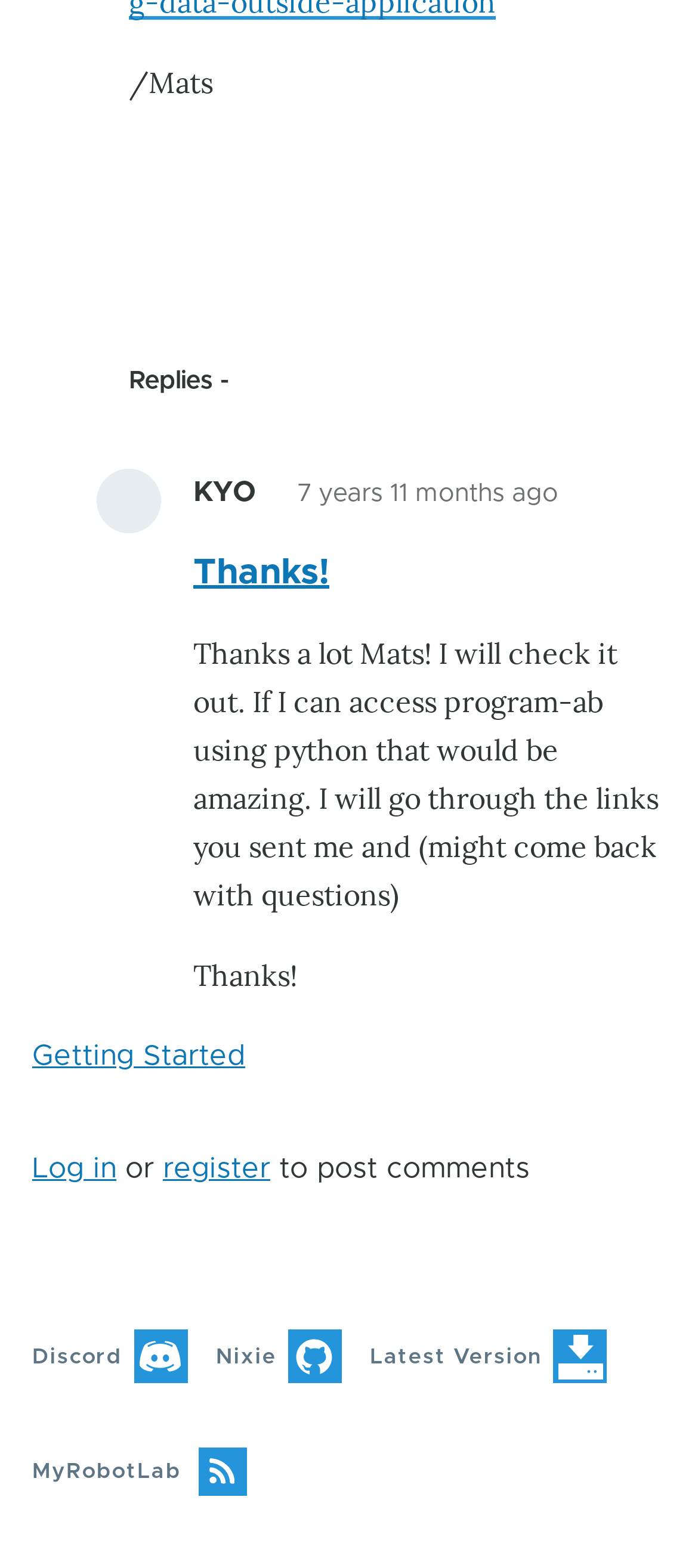Determine the bounding box for the UI element described here: "Megalux V Grow Light Reflector".

None